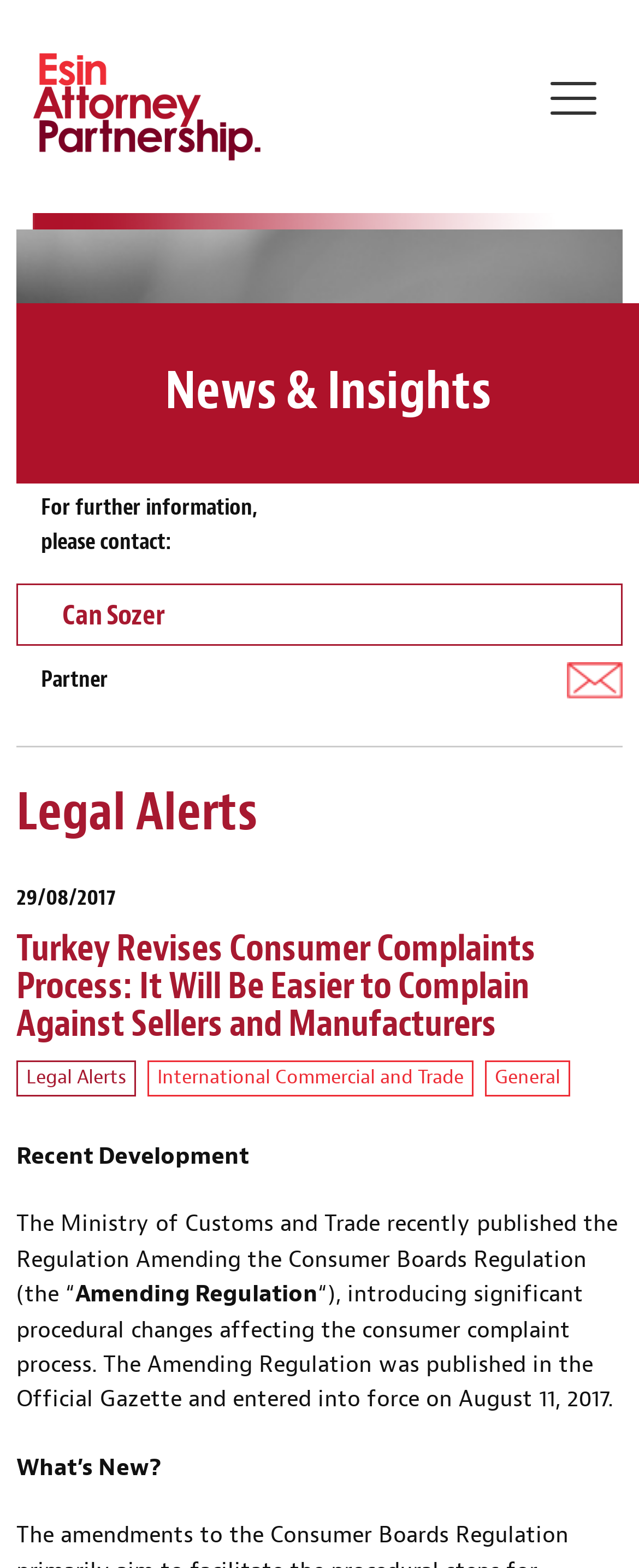Please provide the bounding box coordinate of the region that matches the element description: Toggle navigation. Coordinates should be in the format (top-left x, top-left y, bottom-right x, bottom-right y) and all values should be between 0 and 1.

[0.833, 0.042, 0.962, 0.084]